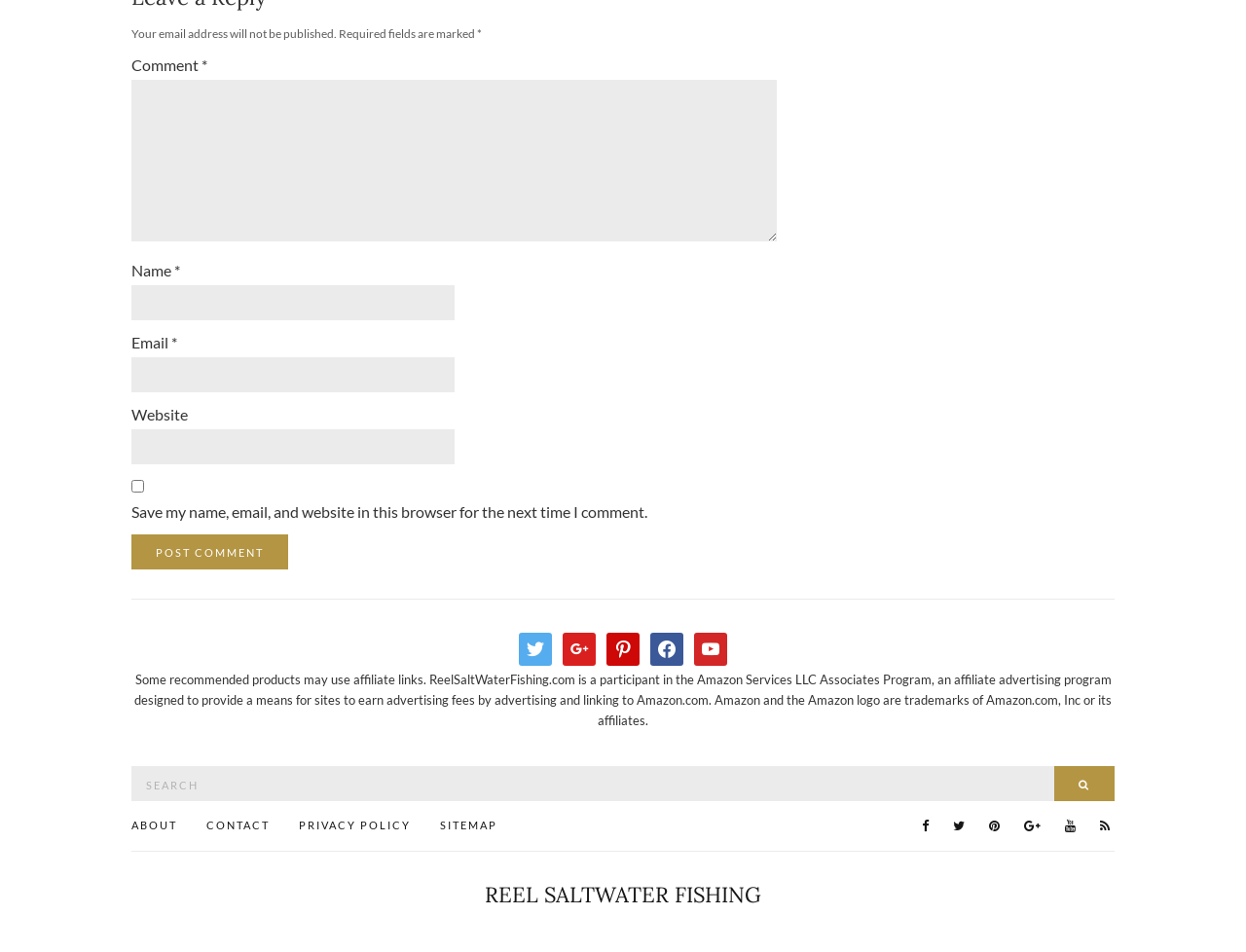Answer in one word or a short phrase: 
What is the purpose of the checkbox?

Save comment info